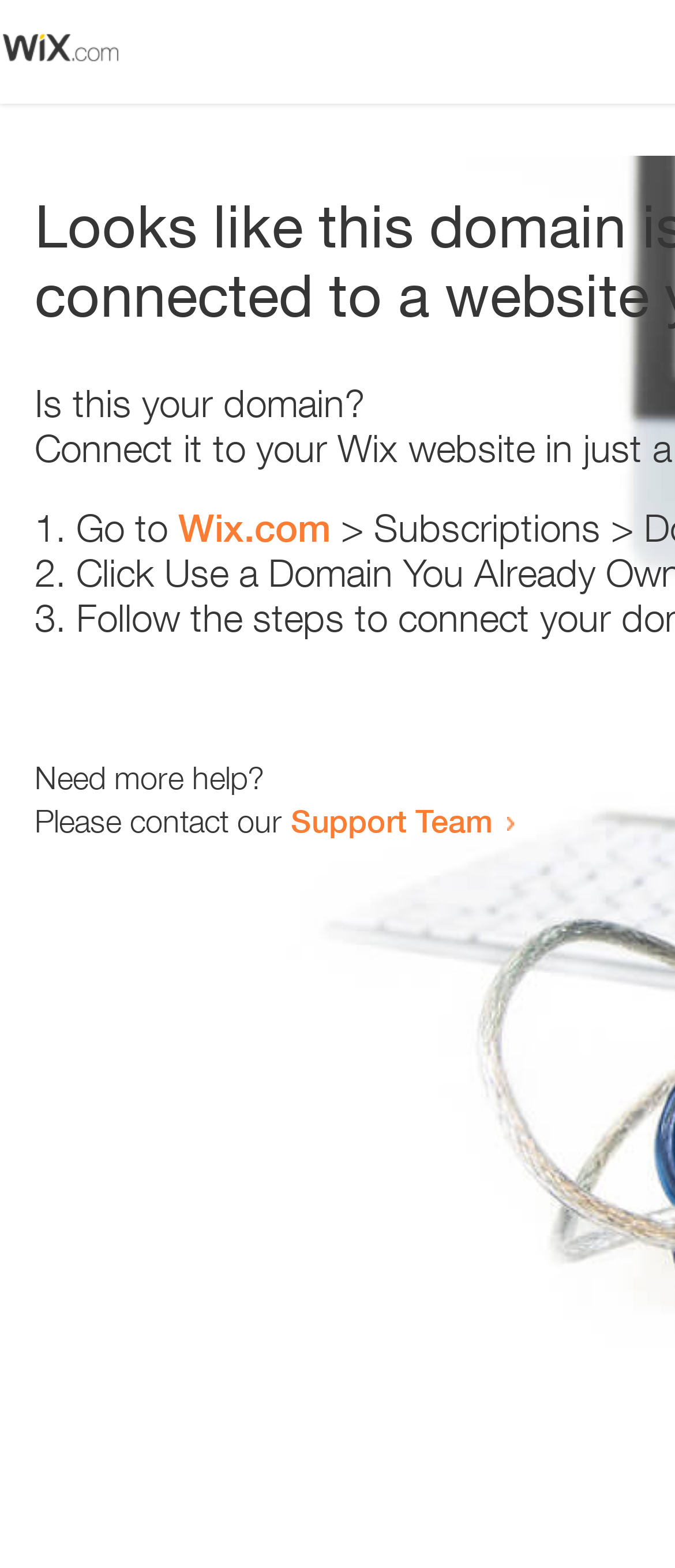How many steps are provided to resolve the error?
Using the details from the image, give an elaborate explanation to answer the question.

The webpage contains a list of steps to resolve the error, marked by list markers '1.', '2.', and '3.'. This implies that there are three steps provided to resolve the error.